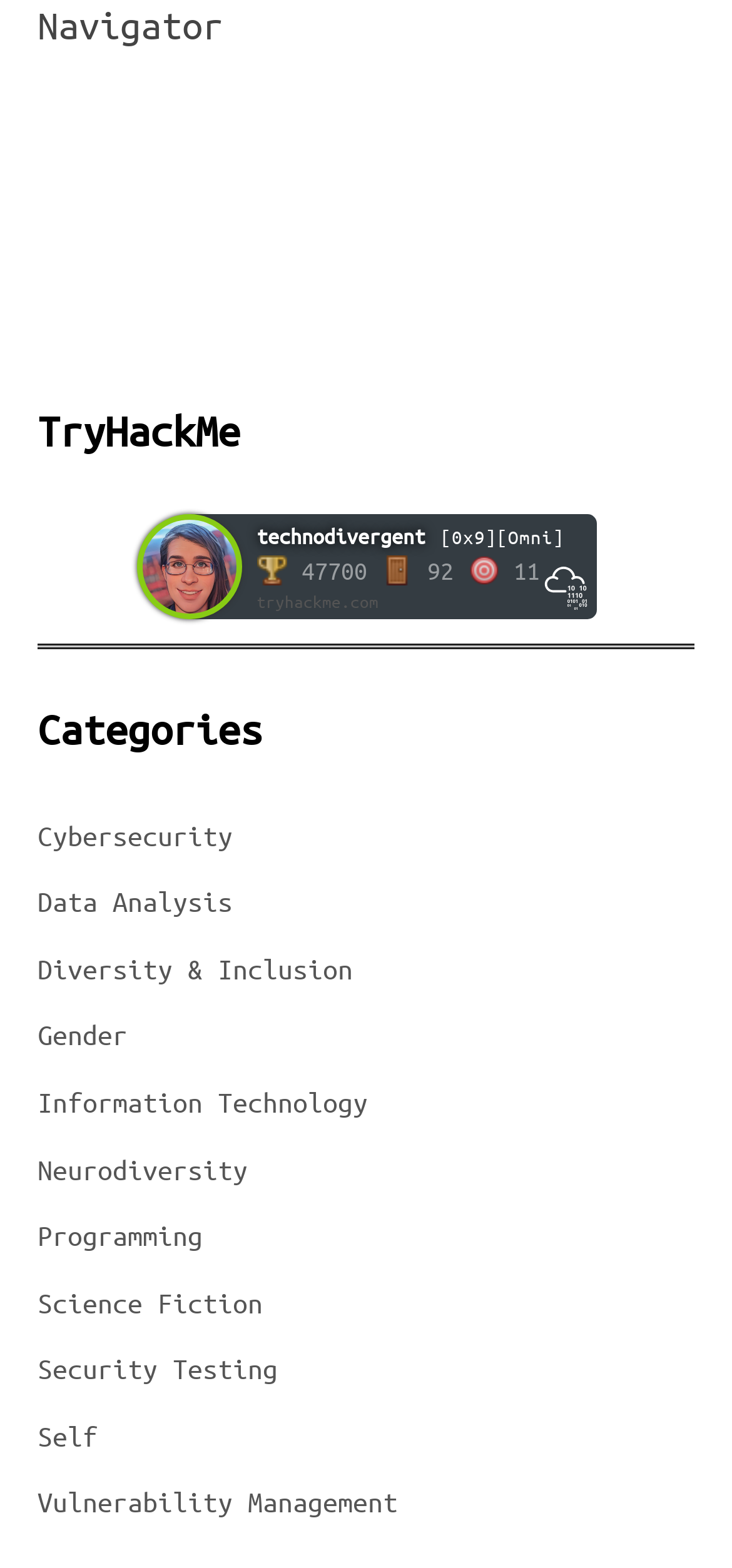How many categories are listed on the webpage?
Please provide a detailed and thorough answer to the question.

The categories are listed below the separator element, and they are links with different texts. By counting the number of link elements, we can find that there are 12 categories listed on the webpage.